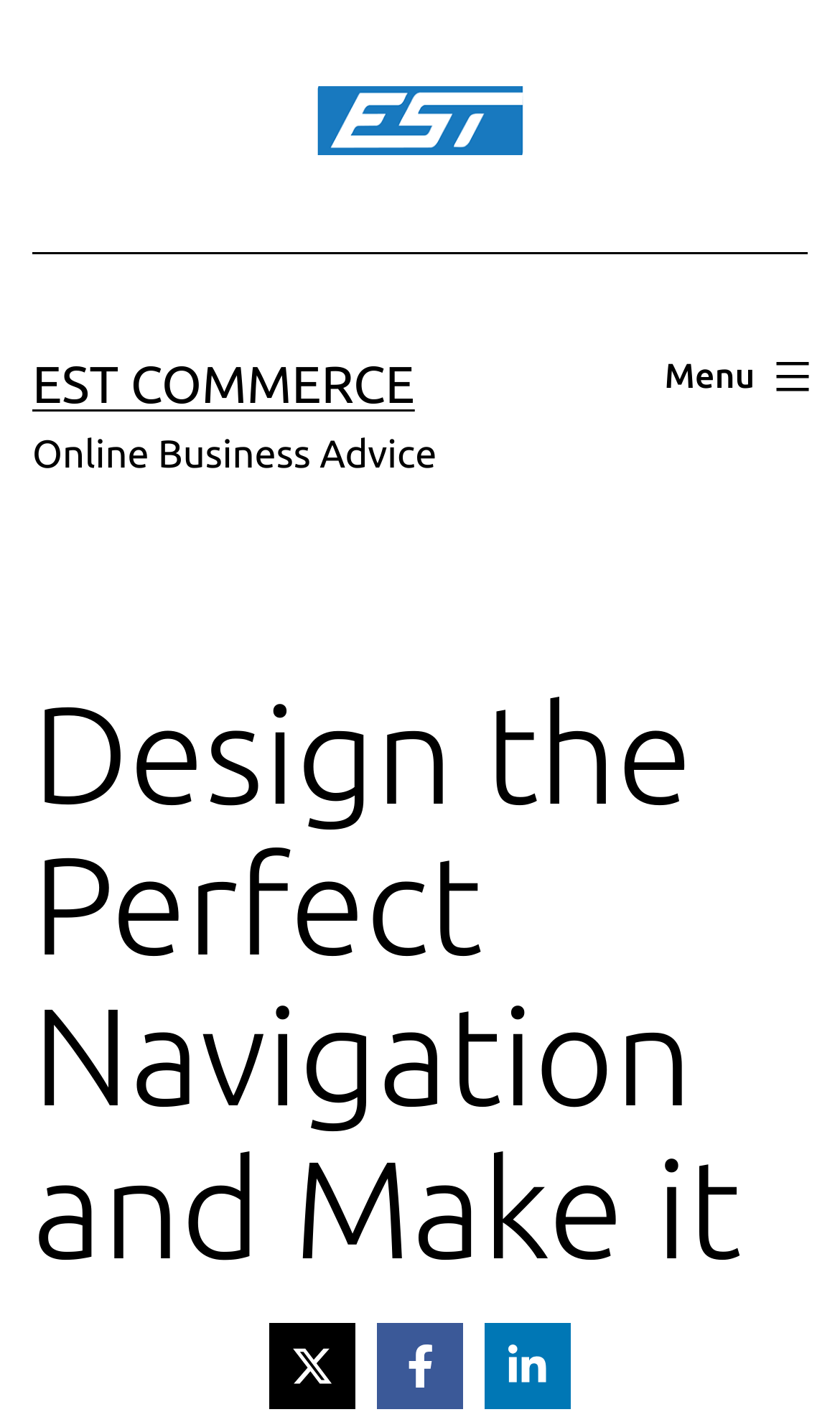What is the name of the website?
Please respond to the question with a detailed and thorough explanation.

The name of the website can be found in the top-left corner of the webpage, where it says 'EST Commerce' in a link format, and also has an image with the same name.